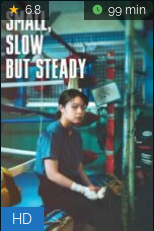Provide a short, one-word or phrase answer to the question below:
What color is the shirt worn by the character?

blue